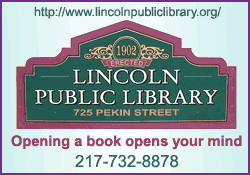What is the year the Lincoln Public Library was established?
Provide an in-depth and detailed explanation in response to the question.

The year the Lincoln Public Library was established is mentioned in the caption, which provides information about the library's history. According to the caption, the library was established in 1902, making it a long-standing community resource.